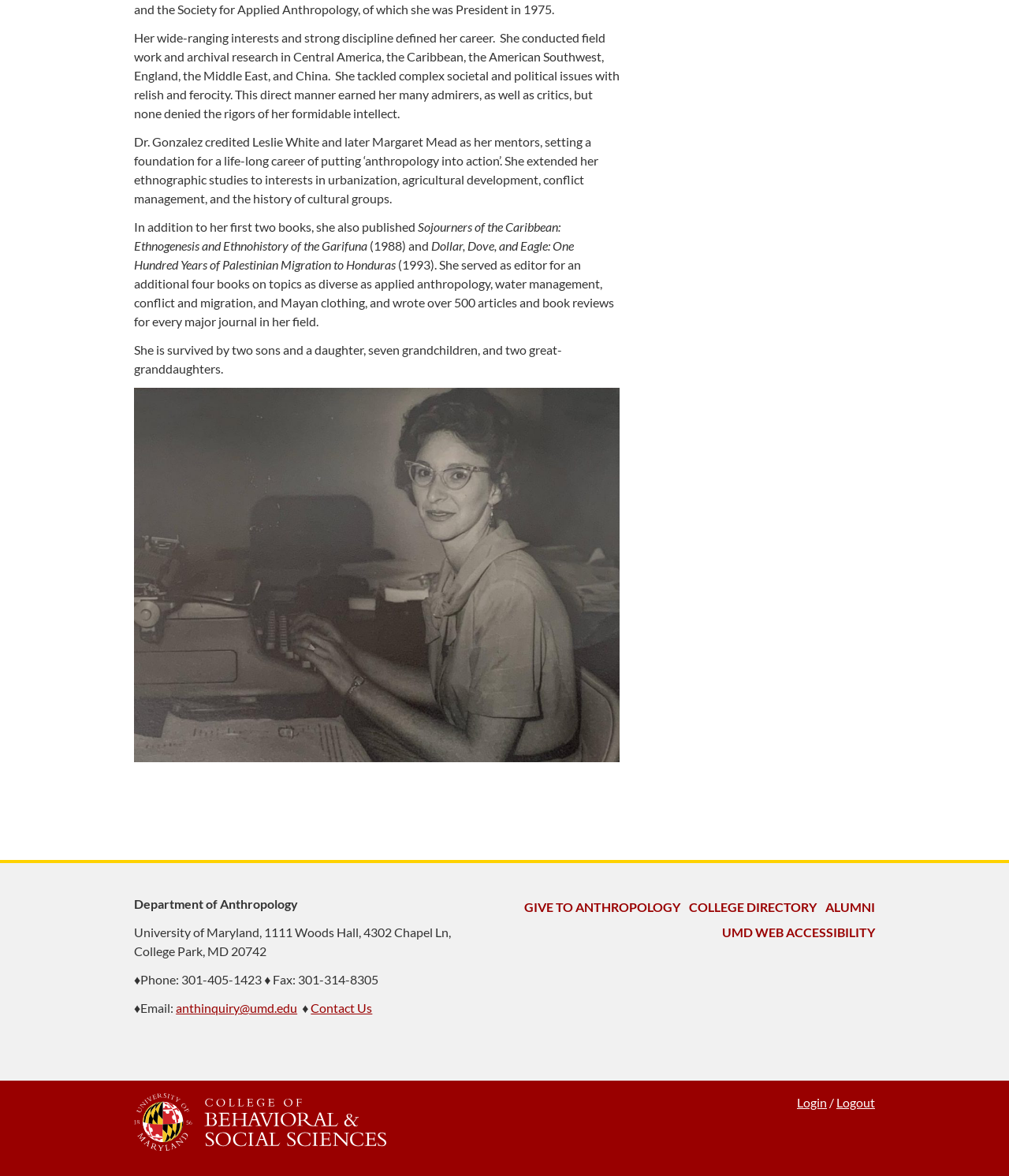Determine the bounding box for the UI element described here: "Give to Anthropology".

[0.52, 0.765, 0.674, 0.777]